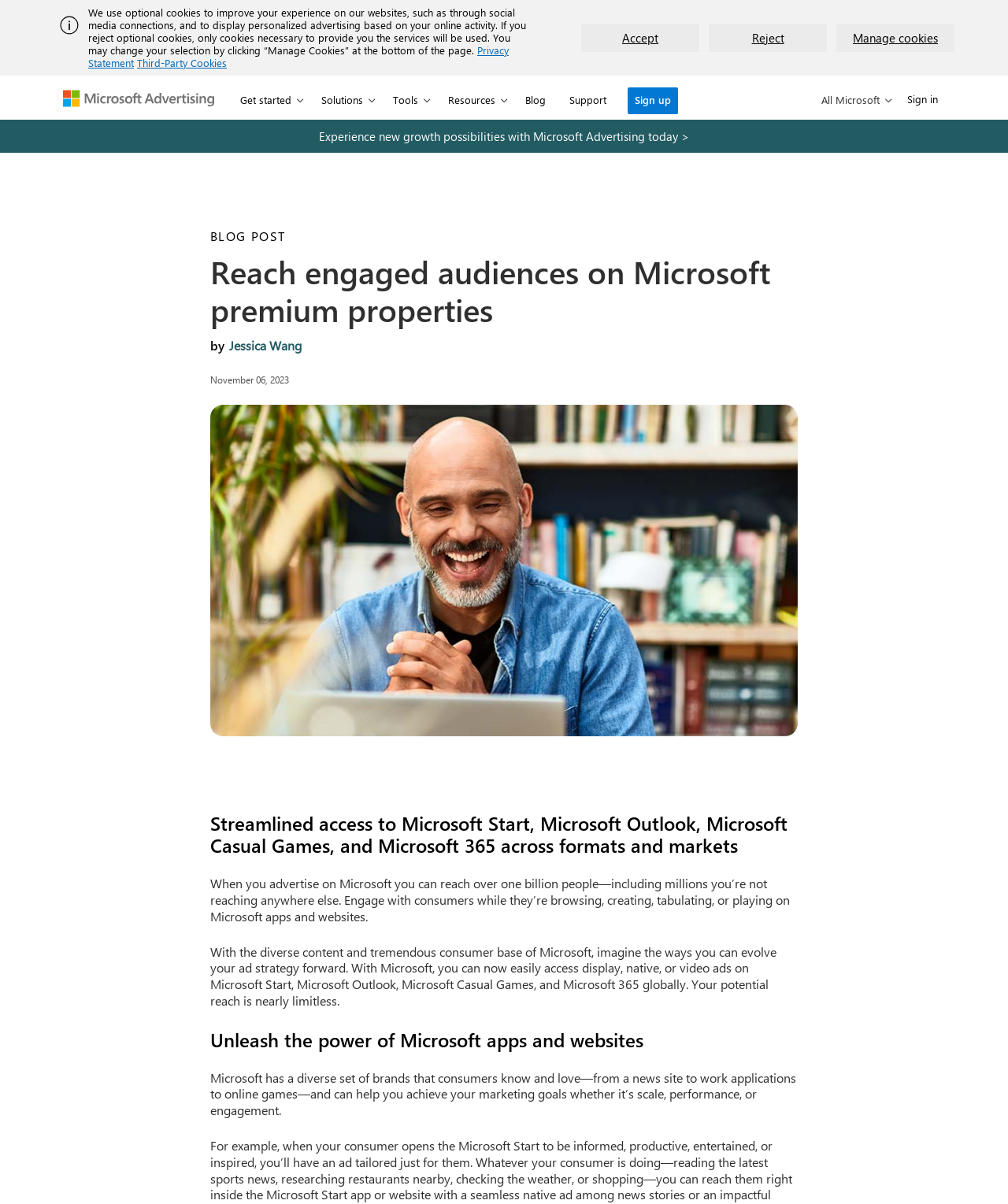Explain the webpage's design and content in an elaborate manner.

The webpage is about Microsoft Advertising, with a focus on reaching engaged audiences on Microsoft premium properties. At the top, there is a notification alert with an image and a text about optional cookies and personalized advertising. Below this, there are three buttons: "Accept", "Reject", and "Manage cookies".

The main navigation menu is located at the top right, with links to "Microsoft Advertising", "Solutions", "Tools", "Resources", "Blog", "Support", and "Sign up". On the top right corner, there is a "Sign in" button.

The main content of the page is divided into sections. The first section has a heading "Reach engaged audiences on Microsoft premium properties" and features a blog post with a title "Experience new growth possibilities with Microsoft Advertising today". Below this, there is a section with a heading "by" and a link to the author "Jessica Wang", along with the date "November 06, 2023". This section also features an image of a person smiling while using a laptop at home.

The next section has a heading "Streamlined access to Microsoft Start, Microsoft Outlook, Microsoft Casual Games, and Microsoft 365 across formats and markets" and features a paragraph of text describing the benefits of advertising on Microsoft. Below this, there is another section with a heading "Unleash the power of Microsoft apps and websites" and features a paragraph of text highlighting the diversity of Microsoft brands and their ability to help achieve marketing goals.

Throughout the page, there are several calls-to-action, including a "Get started" button at the top and a link to "Sign up" at the bottom. The overall layout is organized, with clear headings and concise text, making it easy to navigate and understand the content.